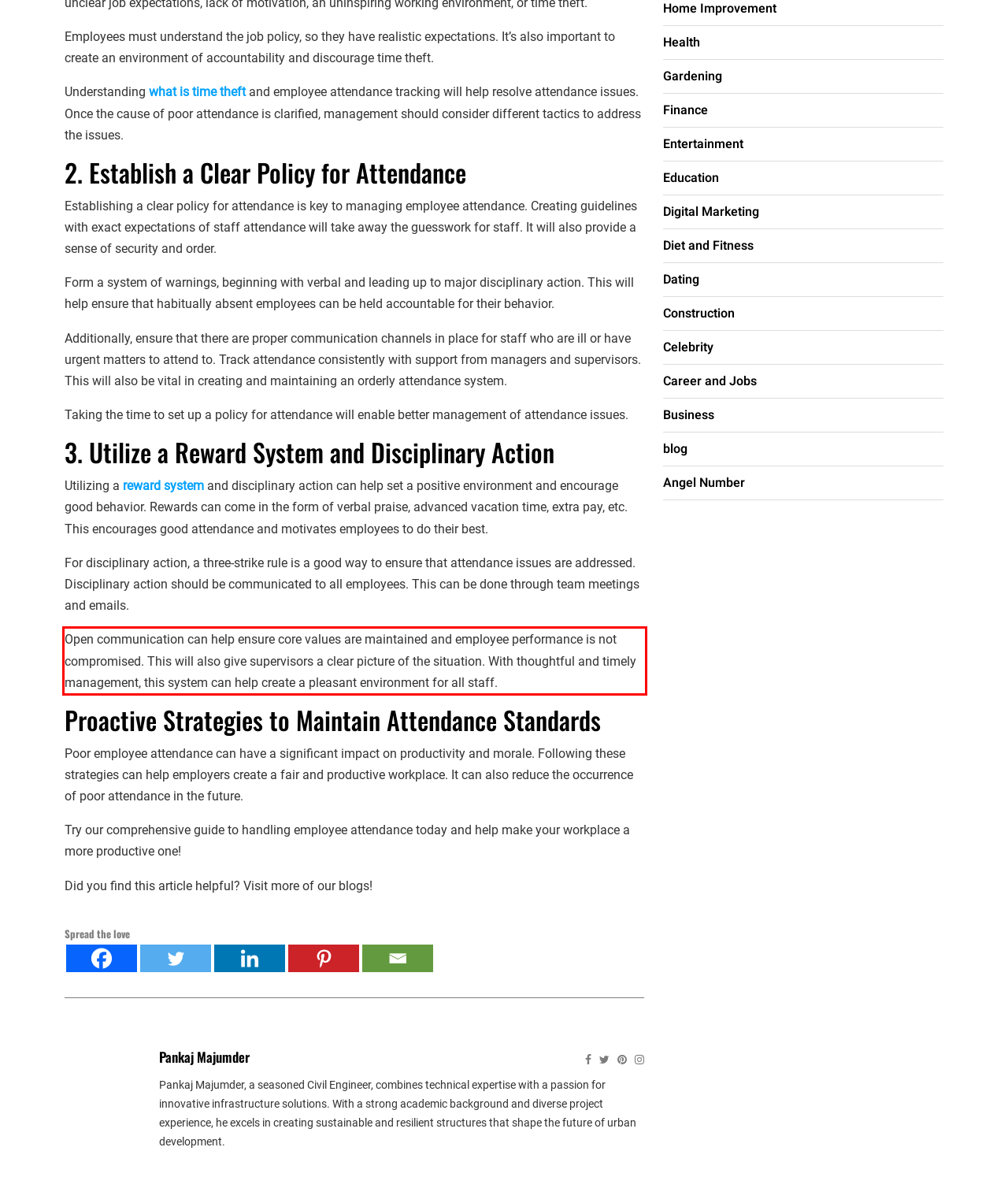Within the screenshot of a webpage, identify the red bounding box and perform OCR to capture the text content it contains.

Open communication can help ensure core values are maintained and employee performance is not compromised. This will also give supervisors a clear picture of the situation. With thoughtful and timely management, this system can help create a pleasant environment for all staff.